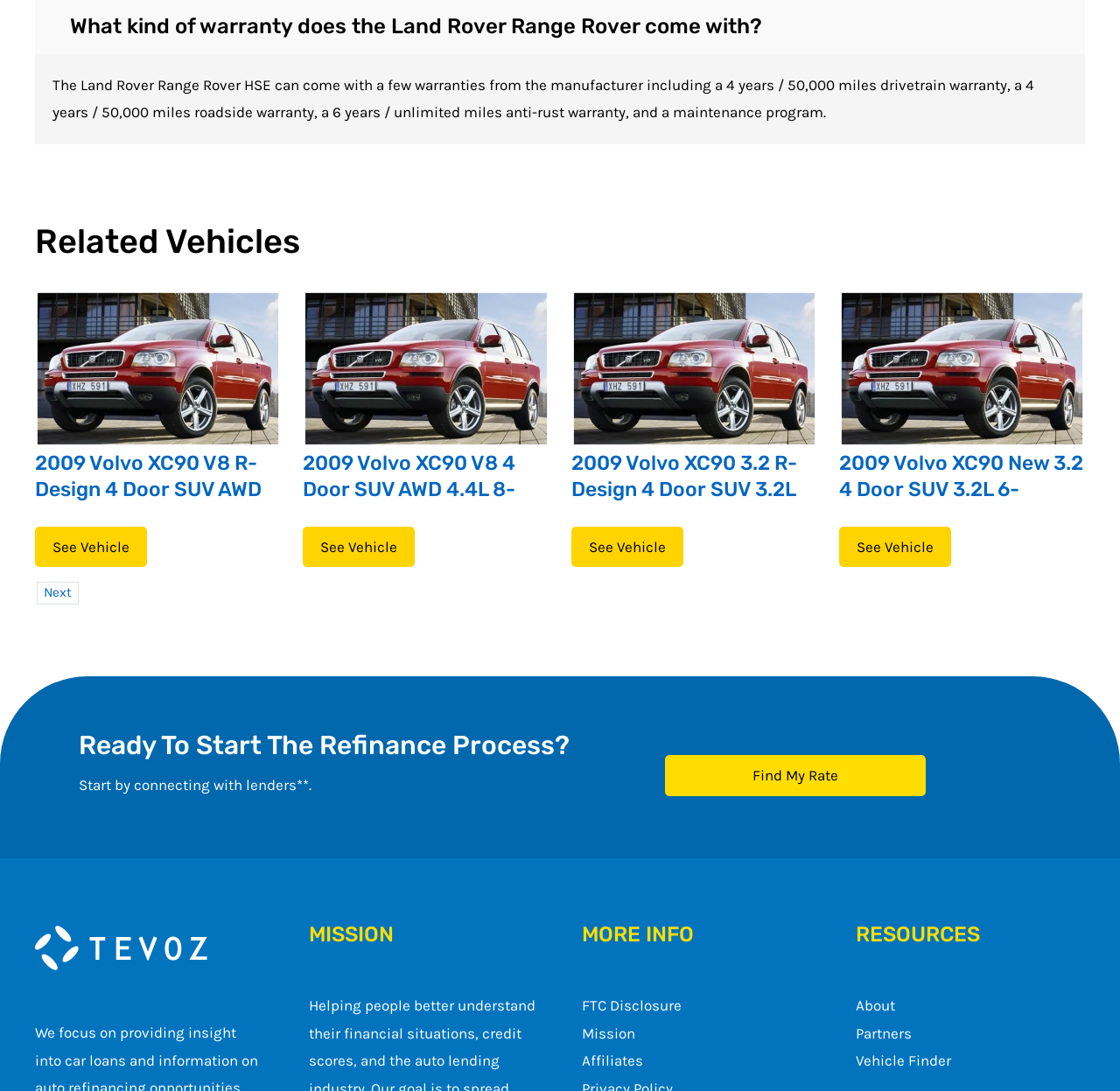What is the purpose of the 'Find My Rate' button? Look at the image and give a one-word or short phrase answer.

To start the refinance process